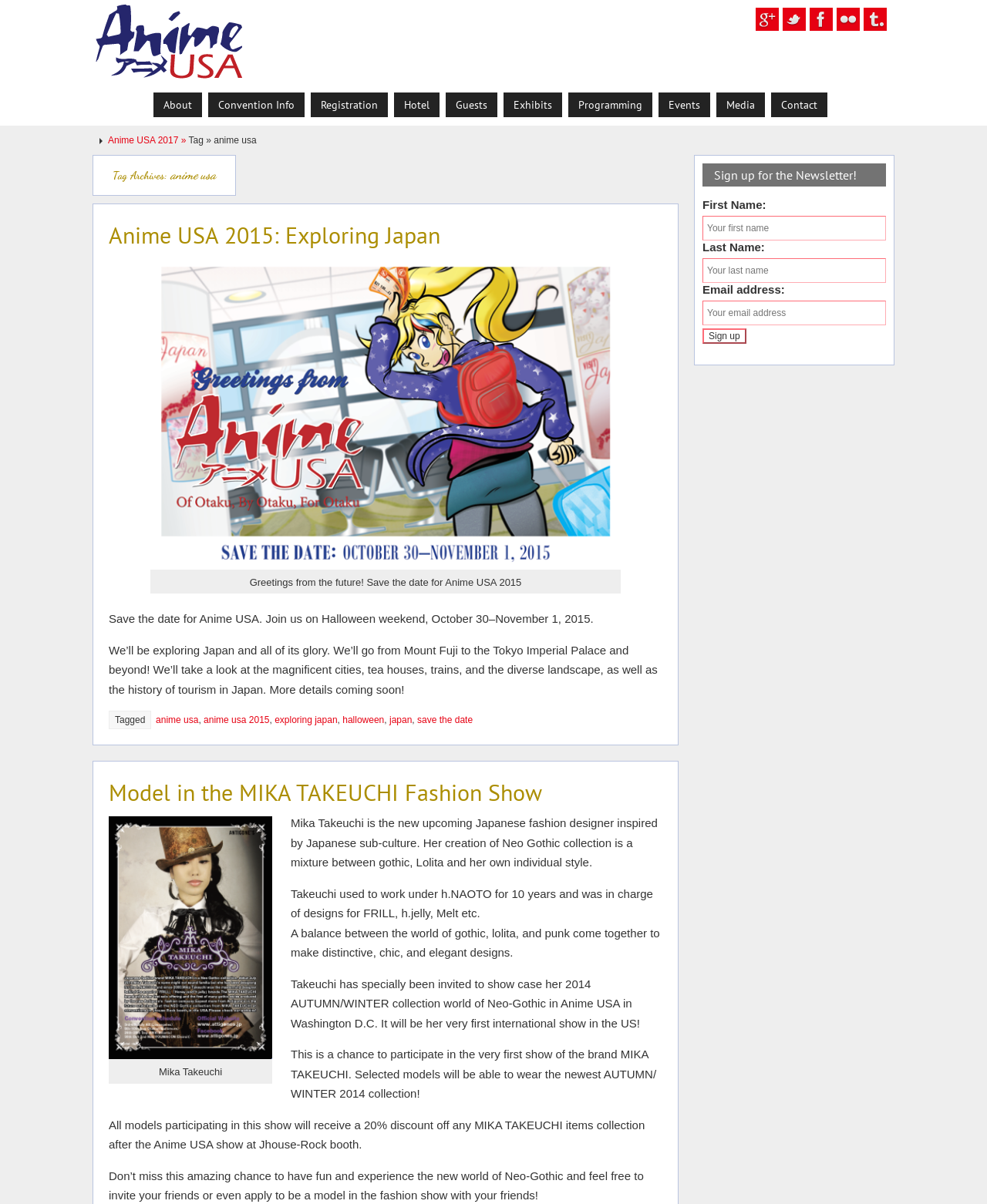Identify the bounding box coordinates for the UI element described by the following text: "Anime USA 2017 »". Provide the coordinates as four float numbers between 0 and 1, in the format [left, top, right, bottom].

[0.109, 0.112, 0.191, 0.121]